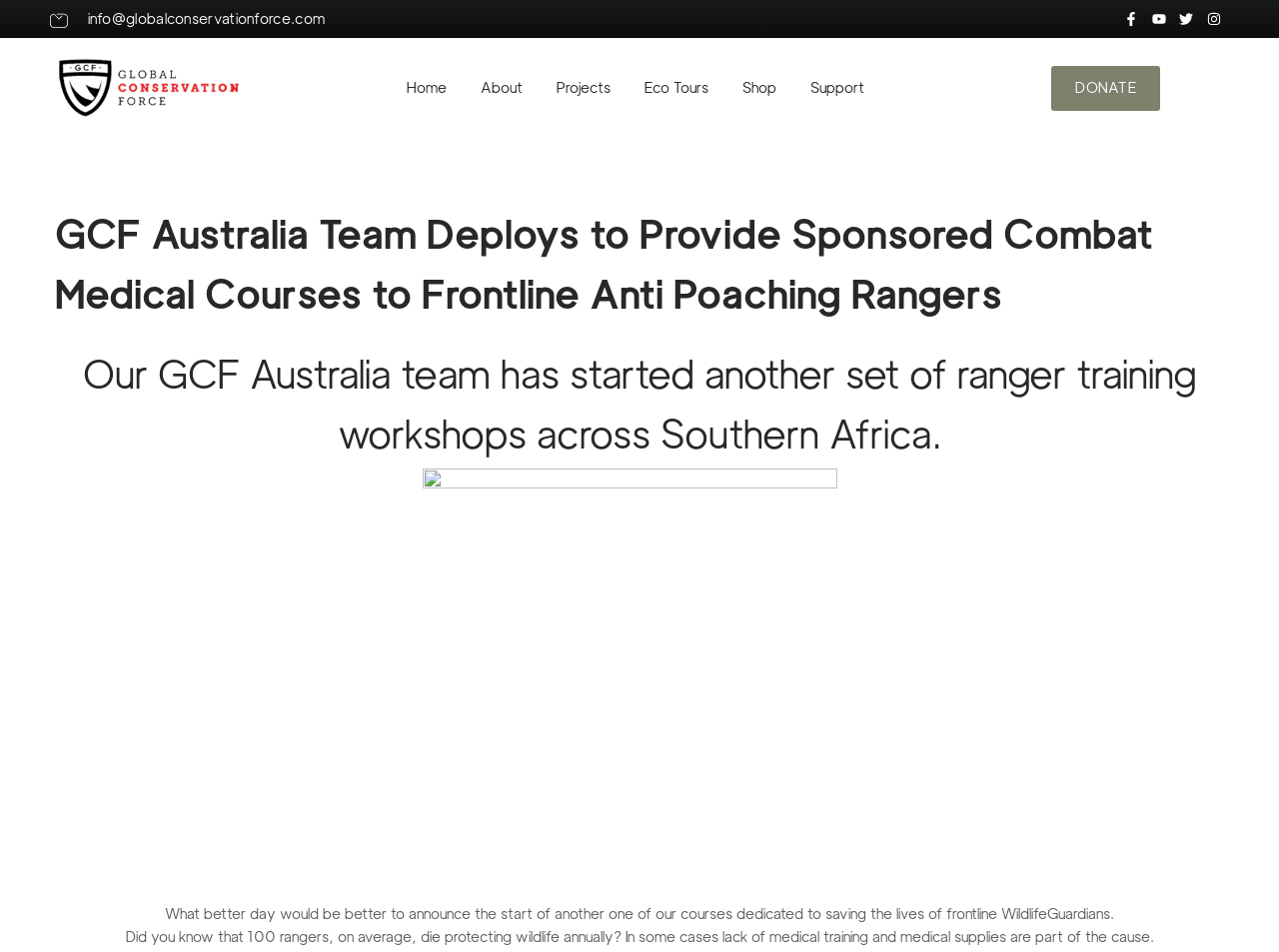Please provide a one-word or short phrase answer to the question:
What is the purpose of the courses mentioned?

saving lives of frontline WildlifeGuardians